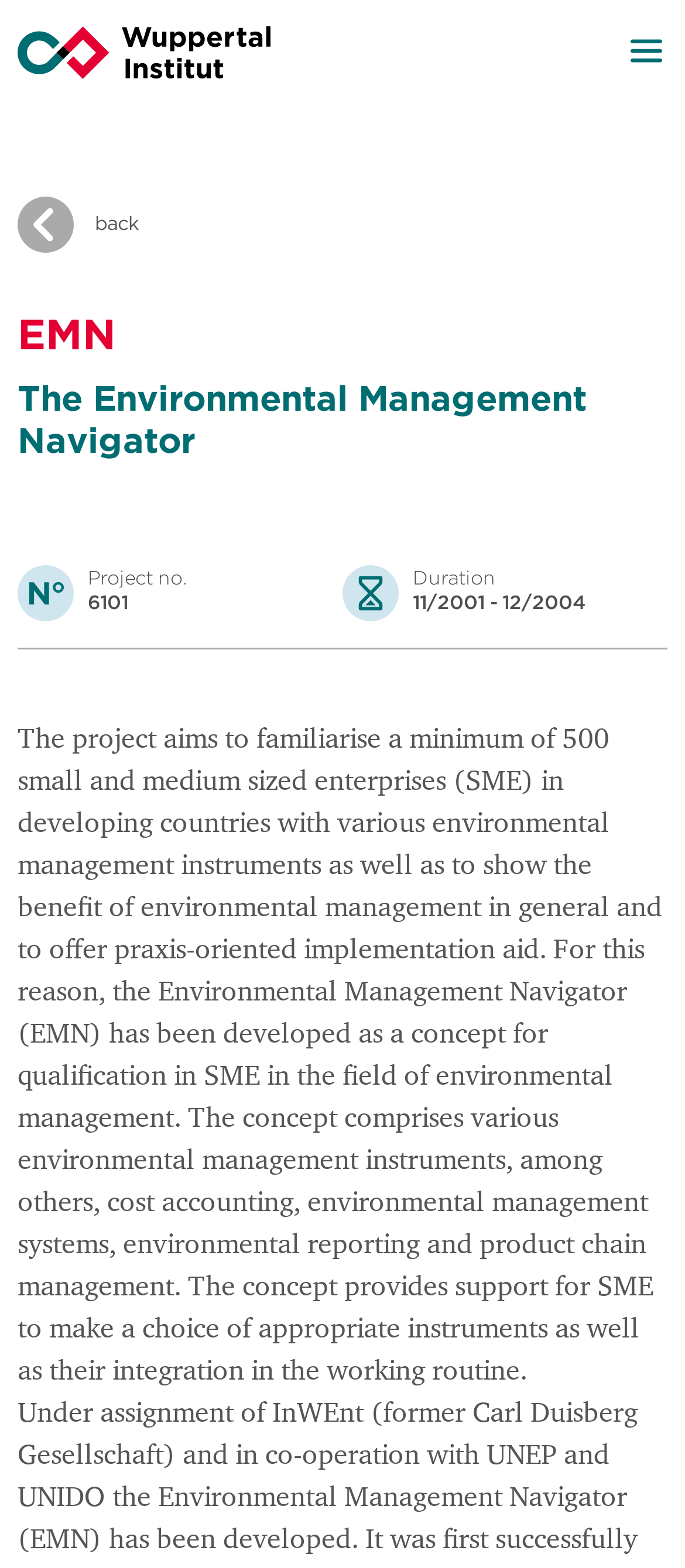What are some environmental management instruments mentioned?
From the screenshot, provide a brief answer in one word or phrase.

Cost accounting, environmental management systems, environmental reporting, product chain management